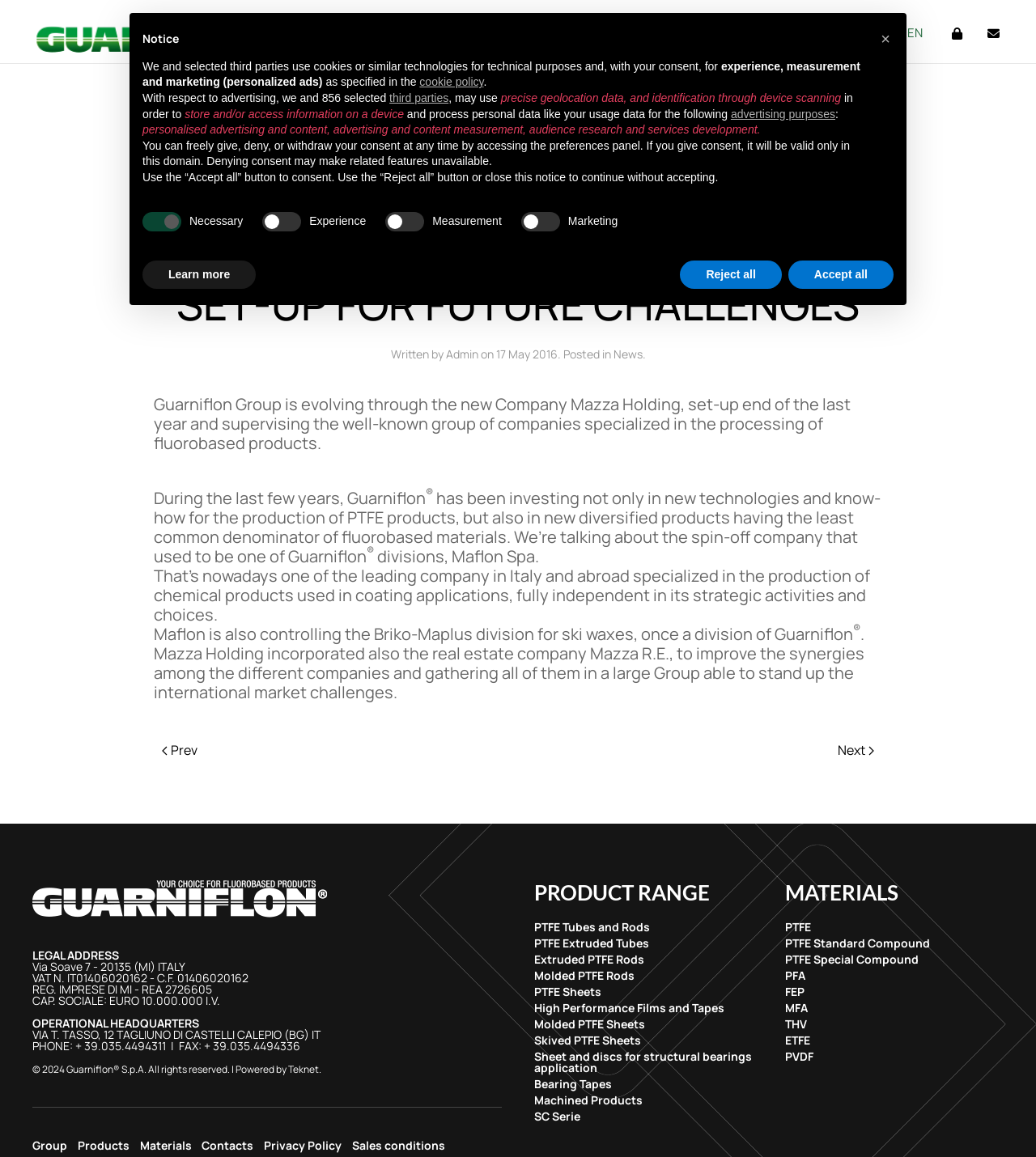Can you specify the bounding box coordinates of the area that needs to be clicked to fulfill the following instruction: "Click the 'Previous page' link"?

[0.148, 0.635, 0.198, 0.663]